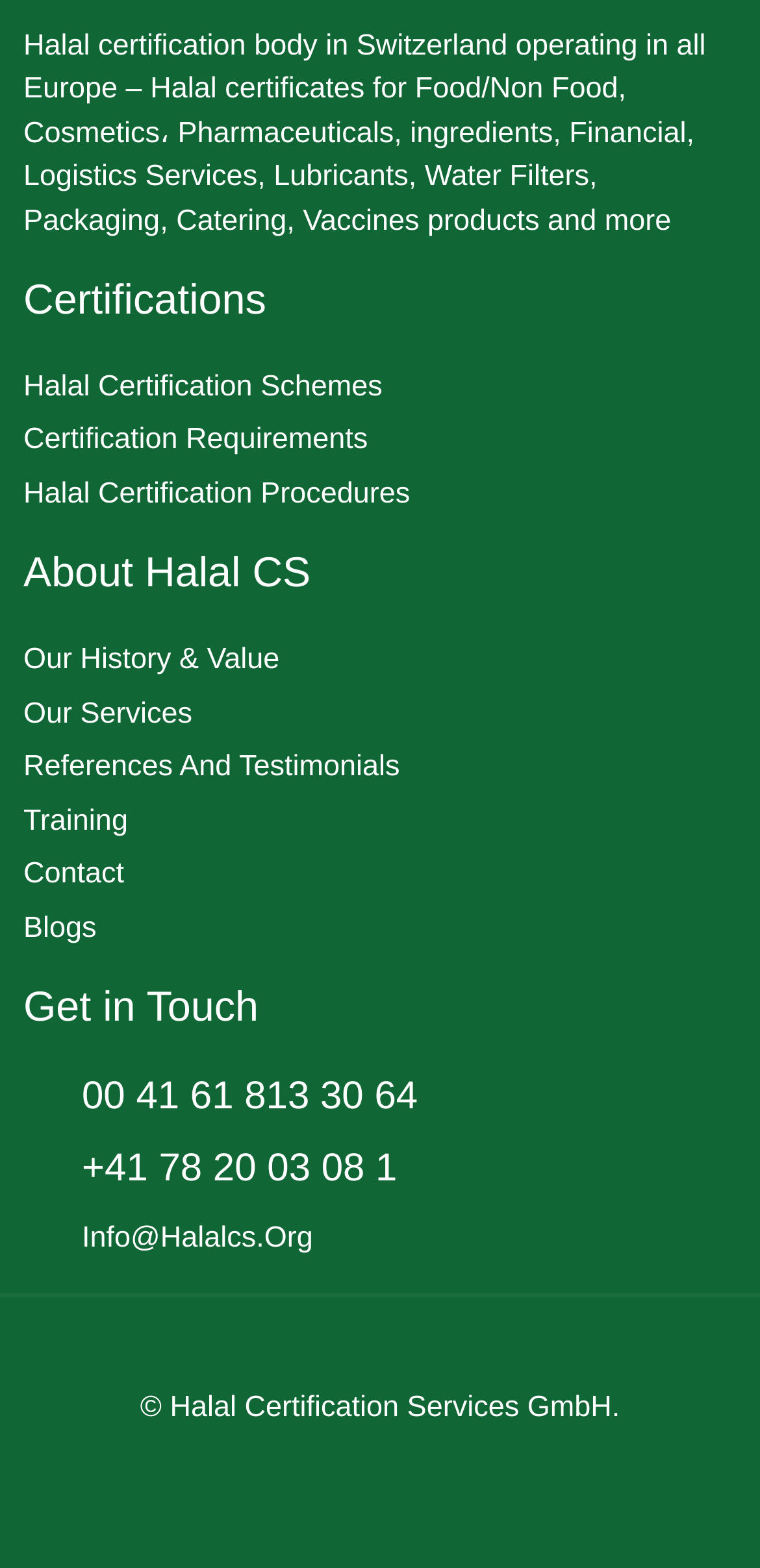What are the three contact methods provided?
Answer the question with detailed information derived from the image.

The links at the bottom of the webpage, '00 41 61 813 30 64', '+41 78 20 03 08 1', and 'Info@Halalcs.Org', indicate that the three contact methods provided are phone, email, and website.